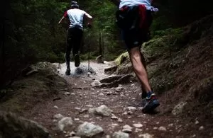Explain what is happening in the image with as much detail as possible.

In the image, two individuals are seen navigating a rugged trail, showcasing the beauty of outdoor adventure. The setting is a lush, green forest, characterized by dense foliage and earthy-toned paths. The individuals are dressed in athletic clothing, indicating they may be engaged in a hiking or trail-running activity. One person is using trekking poles for stability, while both appear focused and energetic, motivating each other along the rocky terrain. The ground is scattered with stones and roots, emphasizing the natural challenges that accompany such excursions. This scene perfectly encapsulates the invigorating spirit of exploration and physical activity in nature.